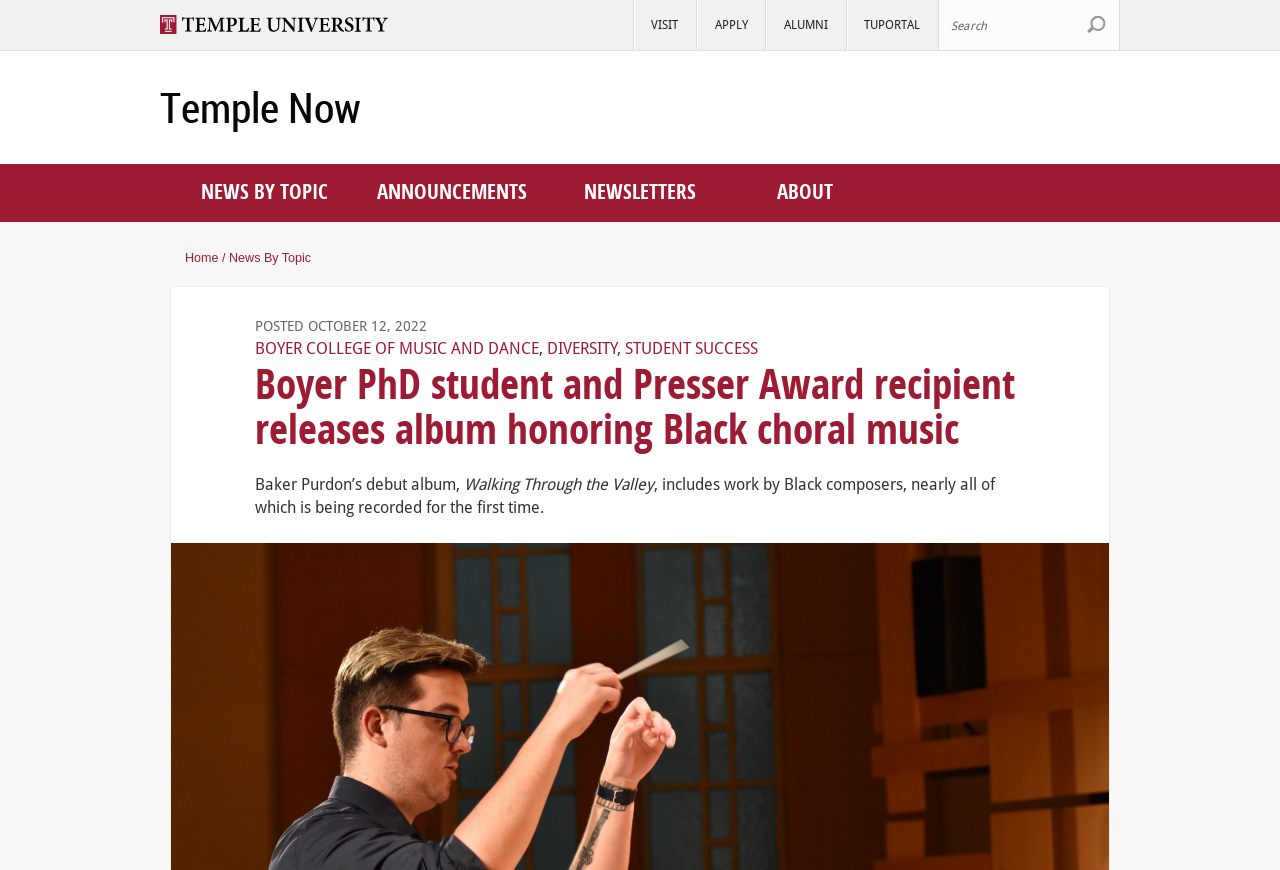Please answer the following question using a single word or phrase: 
What is the title of Baker Purdon's debut album?

Walking Through the Valley